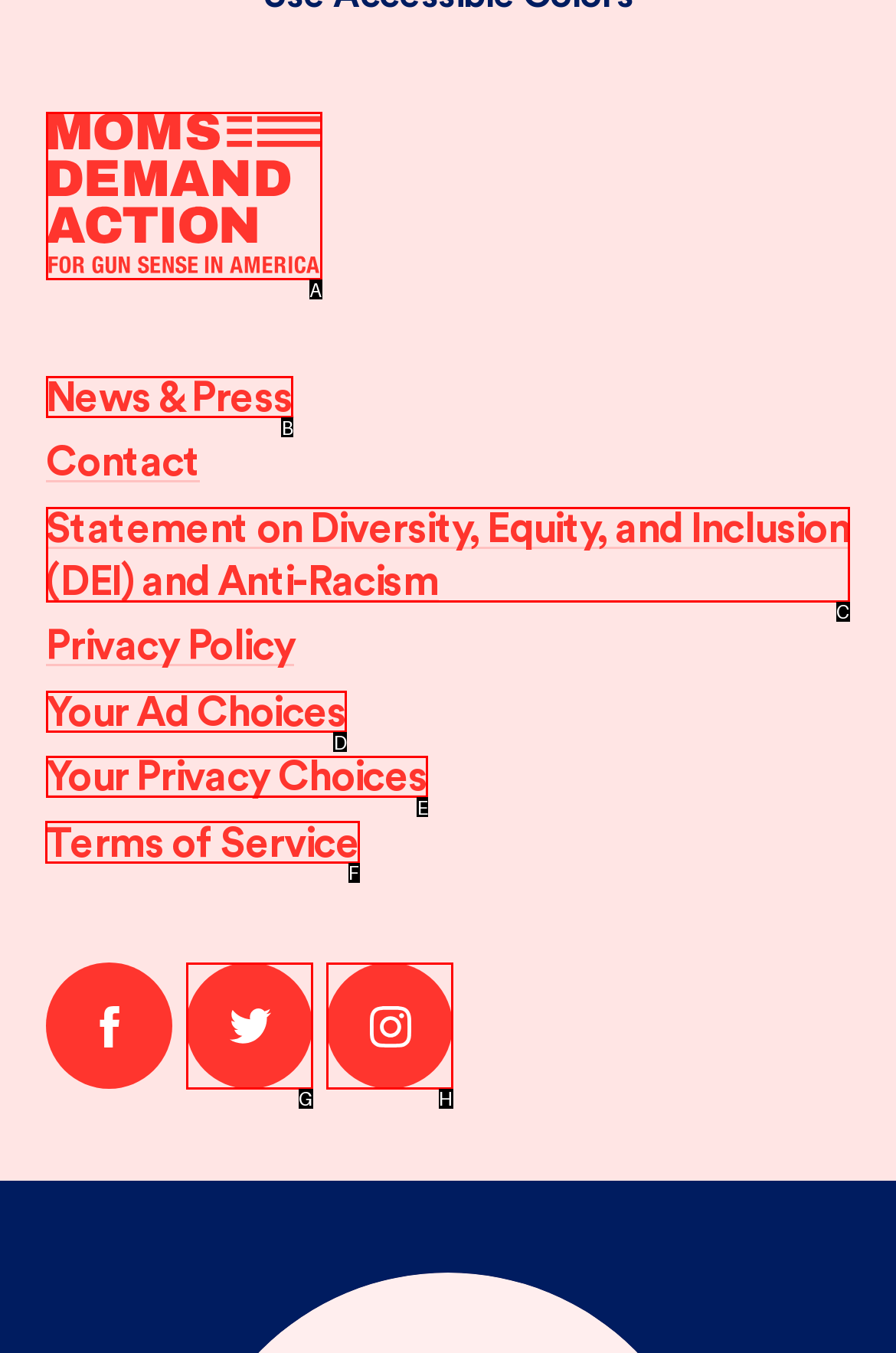Out of the given choices, which letter corresponds to the UI element required to View Terms of Service? Answer with the letter.

F